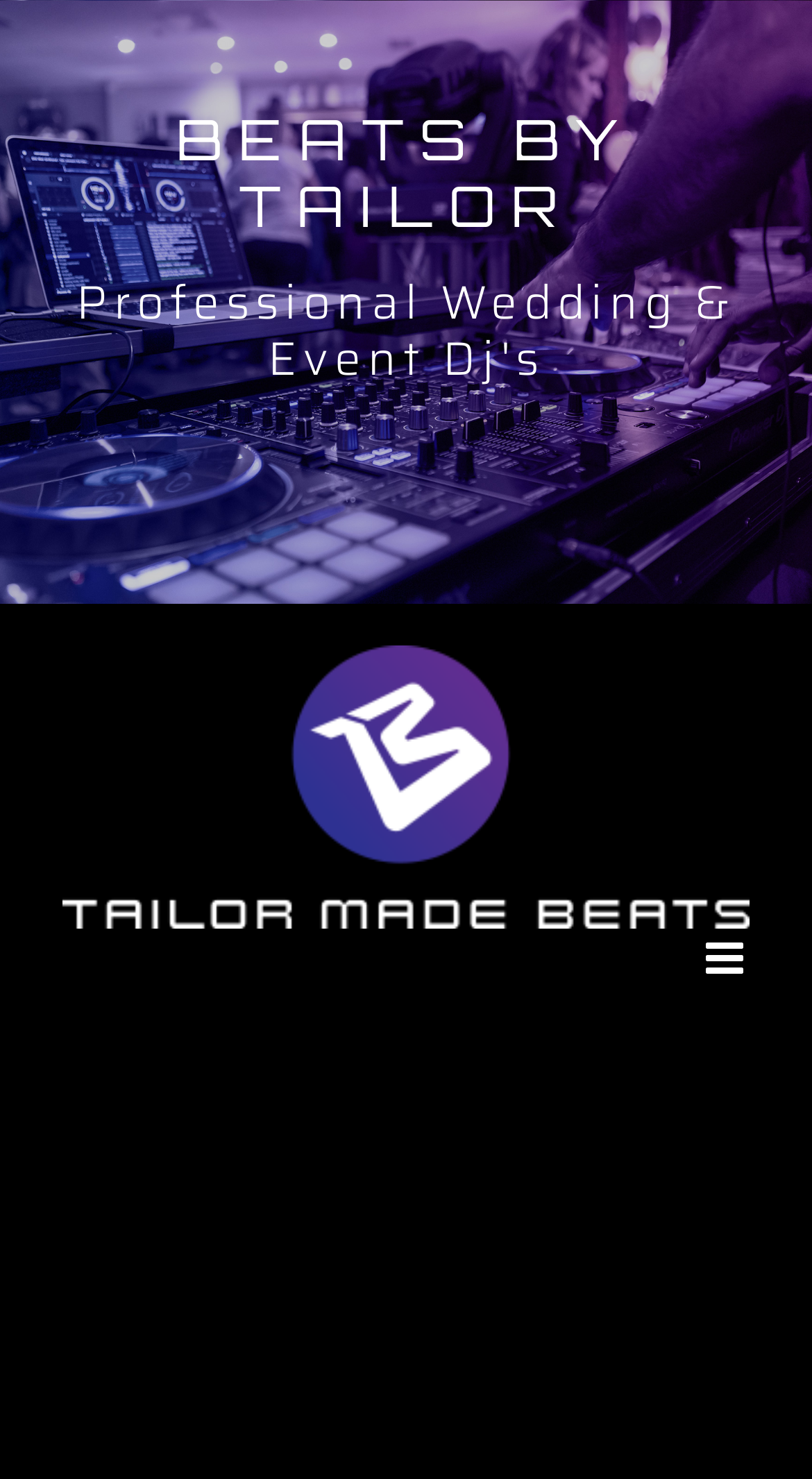Extract the bounding box for the UI element that matches this description: "alt="Tailor Made Beats Logo"".

[0.077, 0.437, 0.923, 0.627]